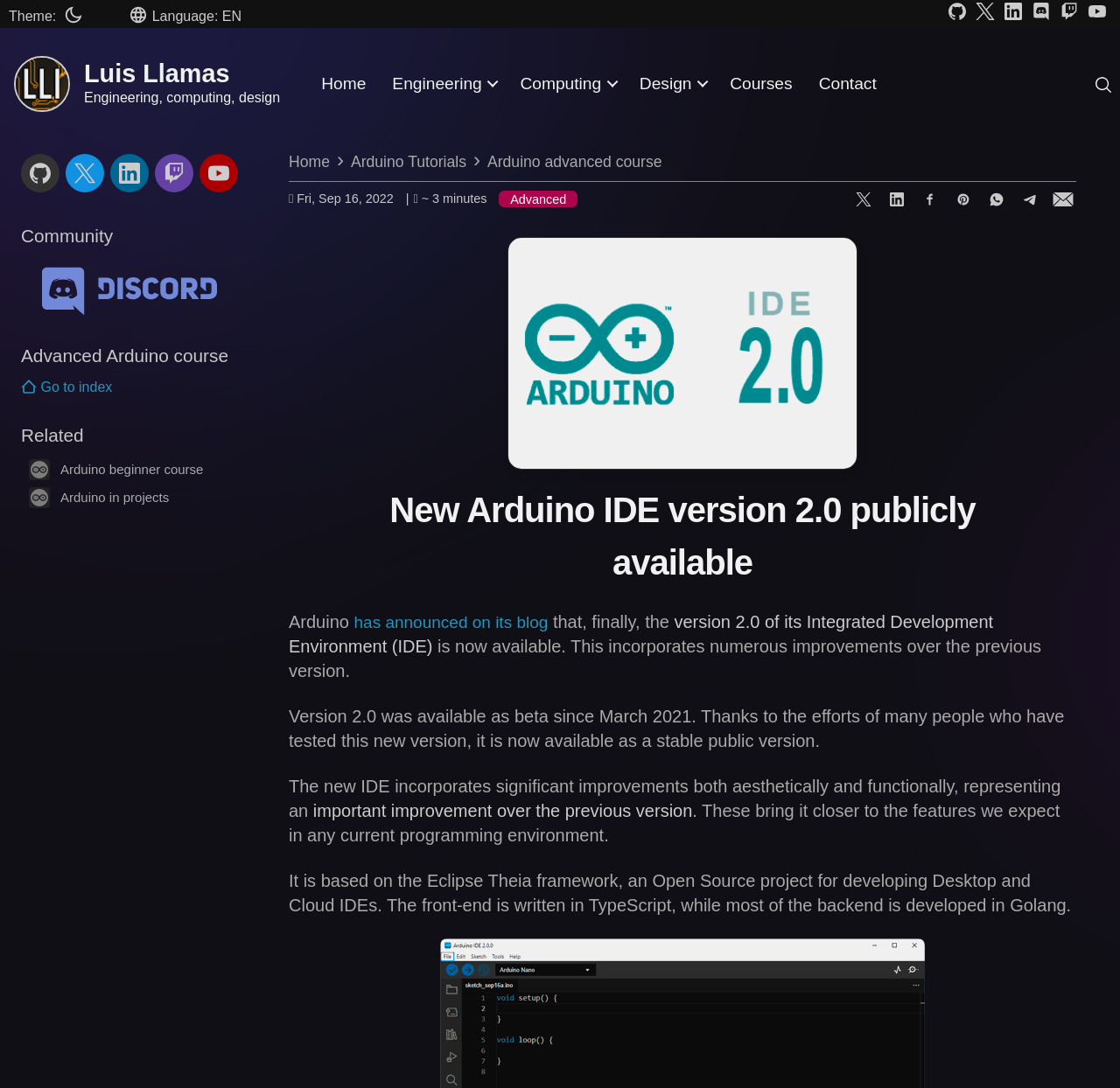Given the element description title="Github", specify the bounding box coordinates of the corresponding UI element in the format (top-left x, top-left y, bottom-right x, bottom-right y). All values must be between 0 and 1.

[0.842, 0.002, 0.867, 0.024]